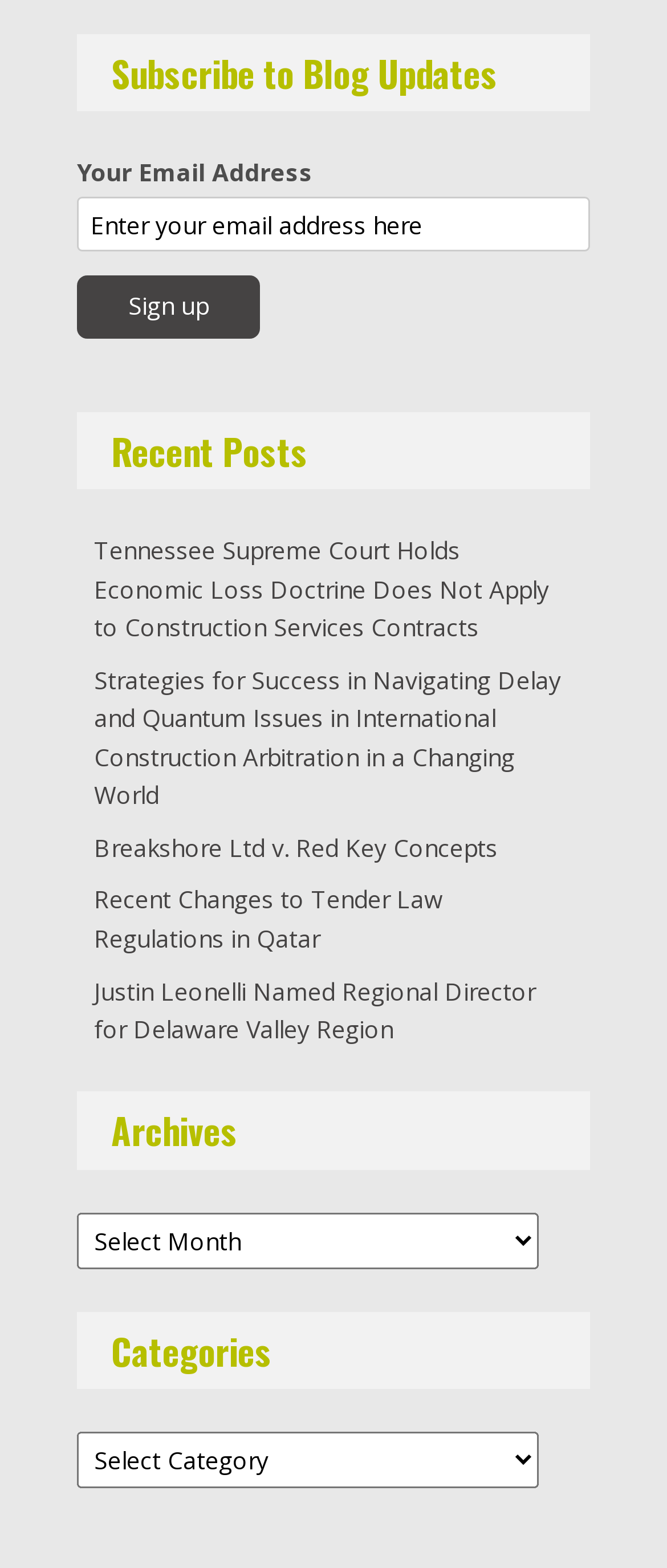Pinpoint the bounding box coordinates of the clickable element needed to complete the instruction: "Choose categories". The coordinates should be provided as four float numbers between 0 and 1: [left, top, right, bottom].

[0.115, 0.913, 0.808, 0.949]